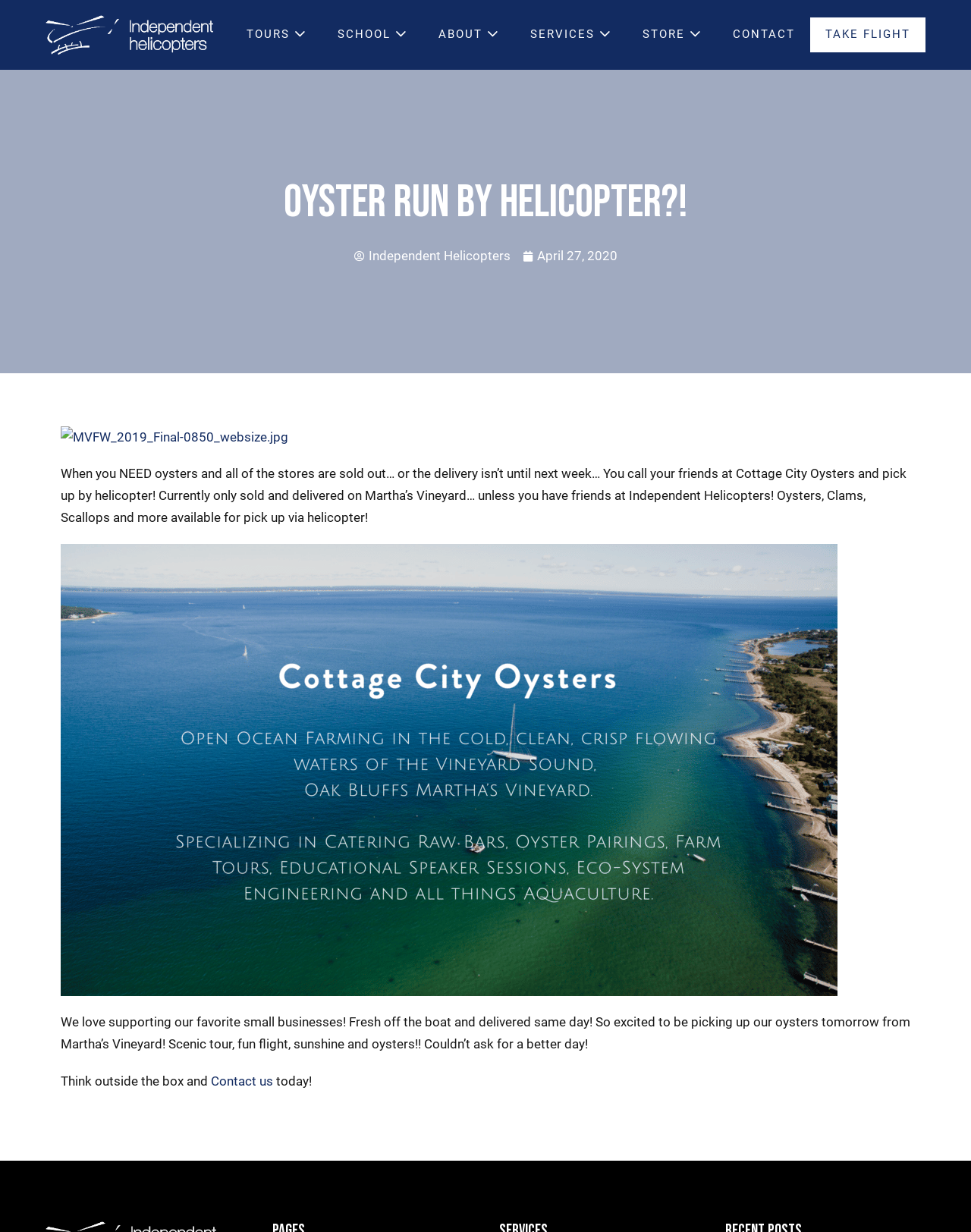Bounding box coordinates should be provided in the format (top-left x, top-left y, bottom-right x, bottom-right y) with all values between 0 and 1. Identify the bounding box for this UI element: Contact us

[0.217, 0.871, 0.281, 0.884]